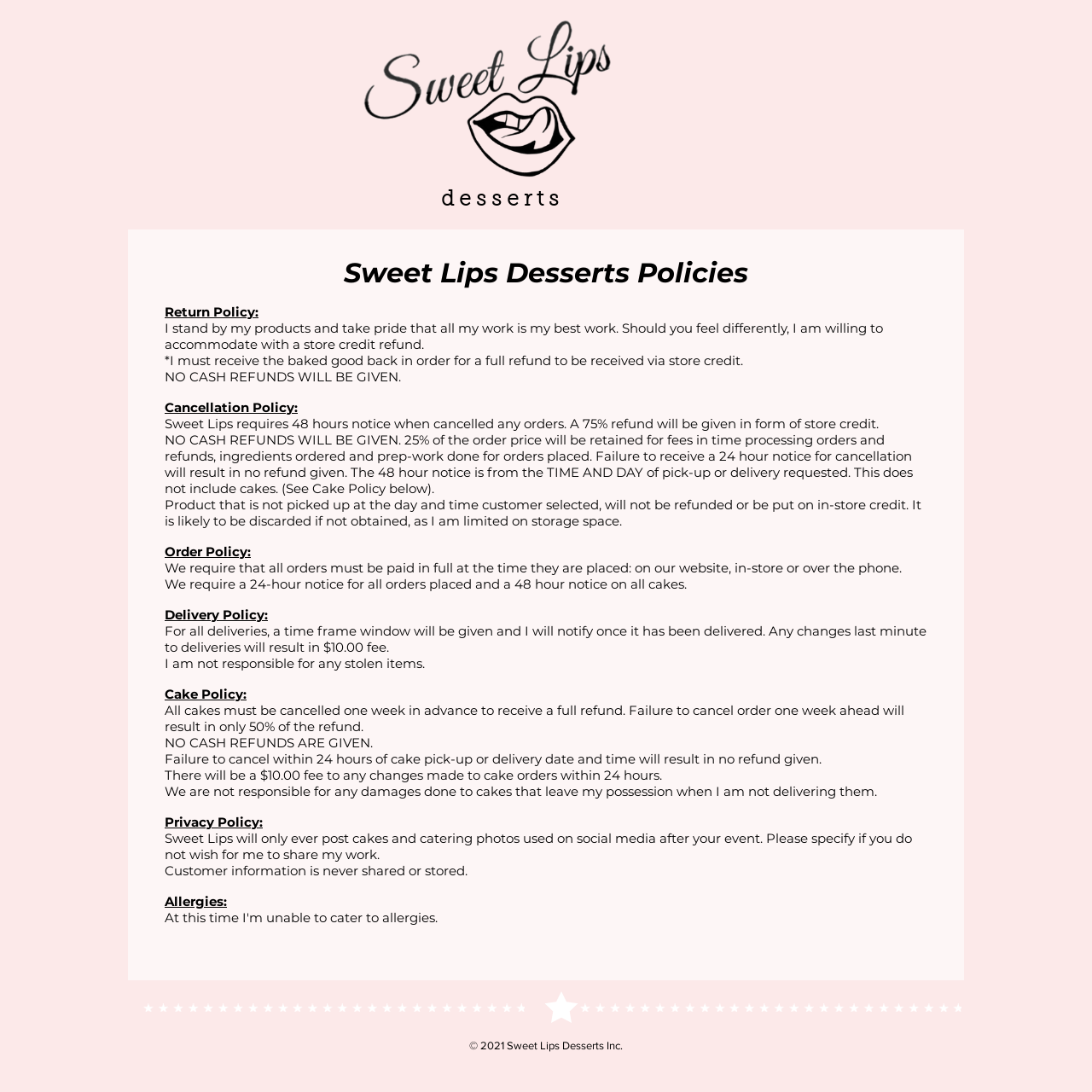Using the image as a reference, answer the following question in as much detail as possible:
What is the purpose of the Delivery Policy?

The Delivery Policy section outlines the procedures and expectations for deliveries, including the notification process, potential fees for last-minute changes, and the responsibility of the customer for stolen items.